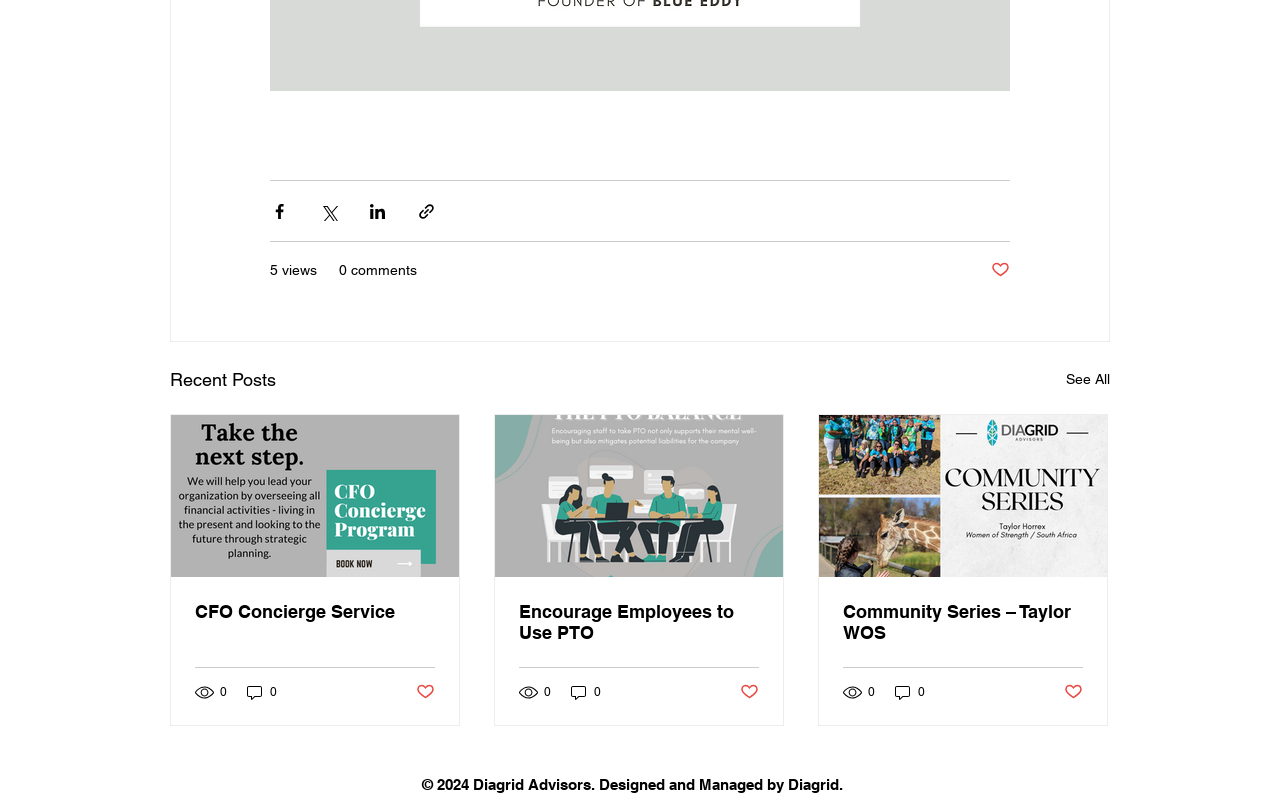Find the bounding box coordinates for the area that must be clicked to perform this action: "See All".

[0.833, 0.455, 0.867, 0.491]